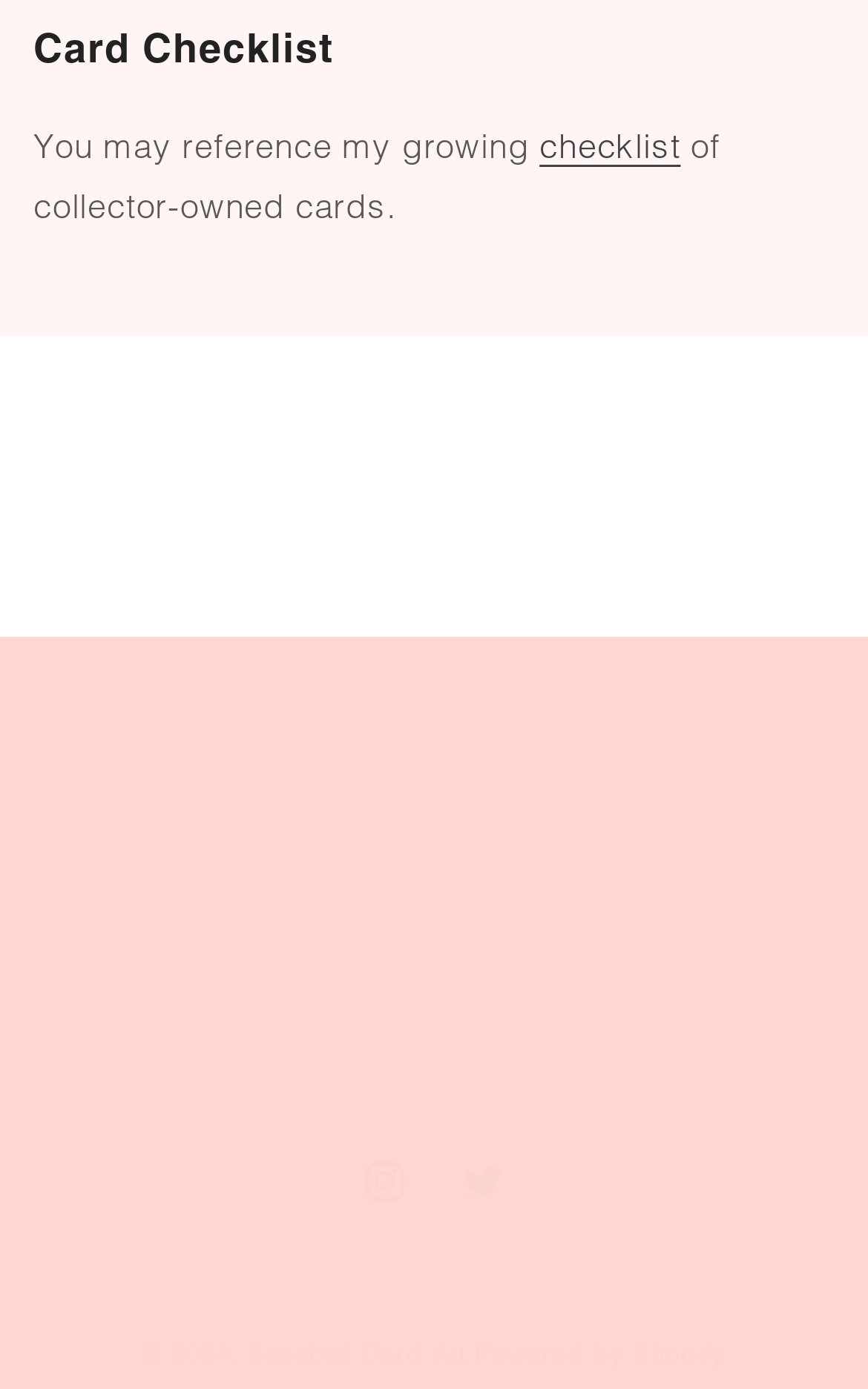Determine the bounding box coordinates of the clickable element to complete this instruction: "Click on the 'Card Checklist' heading". Provide the coordinates in the format of four float numbers between 0 and 1, [left, top, right, bottom].

[0.038, 0.018, 0.962, 0.055]